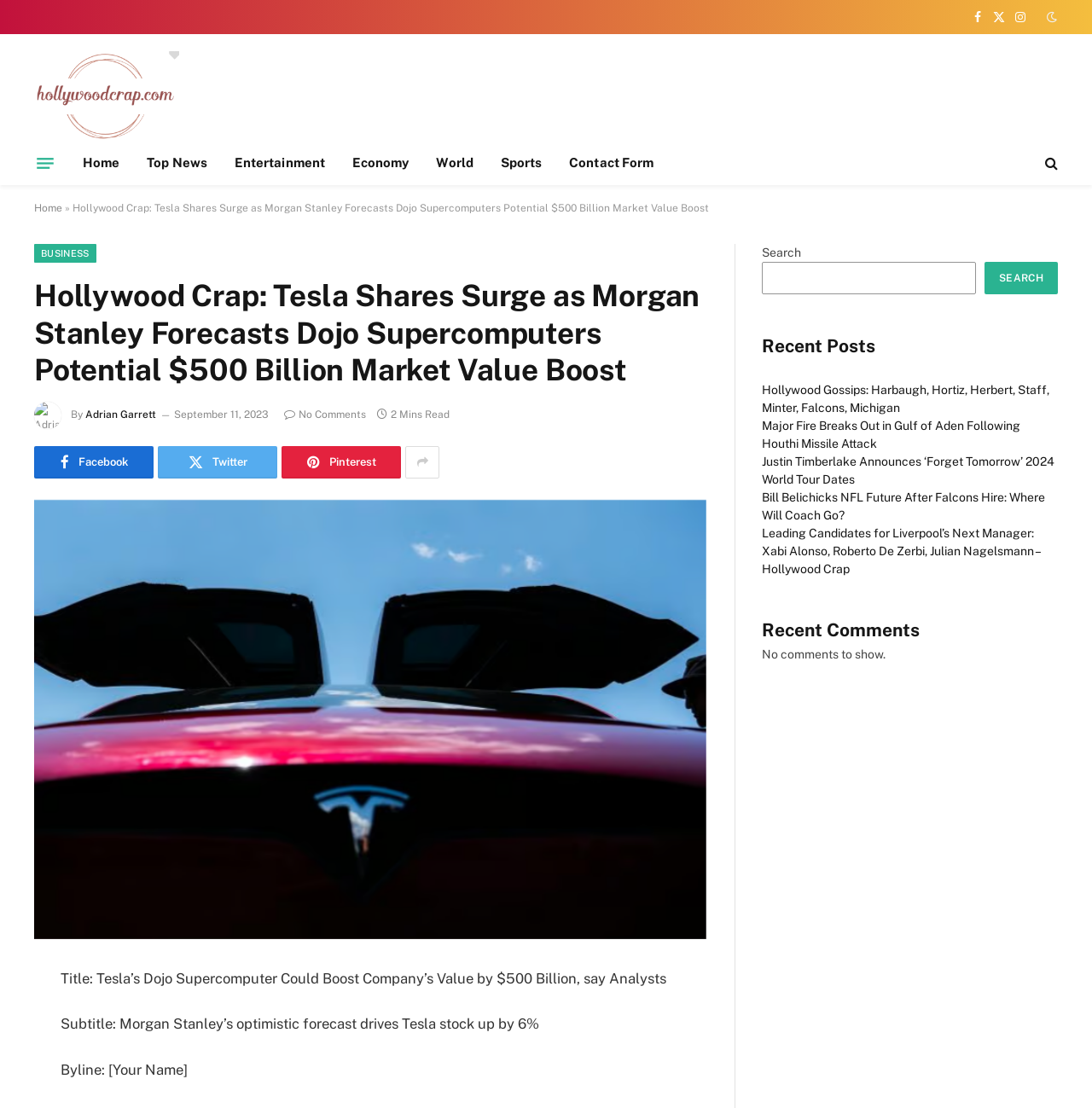Create an in-depth description of the webpage, covering main sections.

This webpage is an article from Hollywood Crap, a news and entertainment website. At the top, there are social media links to Facebook, Twitter, Instagram, and other platforms. Next to these links is the website's logo, "Hollywood Crap", which is also a clickable link. A menu button is located to the right of the logo.

Below the social media links, there is a navigation bar with links to different sections of the website, including "Home", "Top News", "Entertainment", "Economy", "World", "Sports", and "Contact Form".

The main article is titled "Tesla Shares Surge as Morgan Stanley Forecasts Dojo Supercomputers Potential $500 Billion Market Value Boost". It is categorized under "BUSINESS" and has a byline by Adrian Garrett. The article has a brief summary and a "2 Mins Read" indicator. There are also social media sharing links below the article title.

To the right of the article, there is a search bar with a search button. Below the search bar, there is a section titled "Recent Posts" with links to several other news articles. Further down, there is a section titled "Recent Comments", but it appears to be empty with a message saying "No comments to show."

At the bottom of the webpage, there is a large image related to the article, and below it, the article's title, subtitle, and byline are repeated.